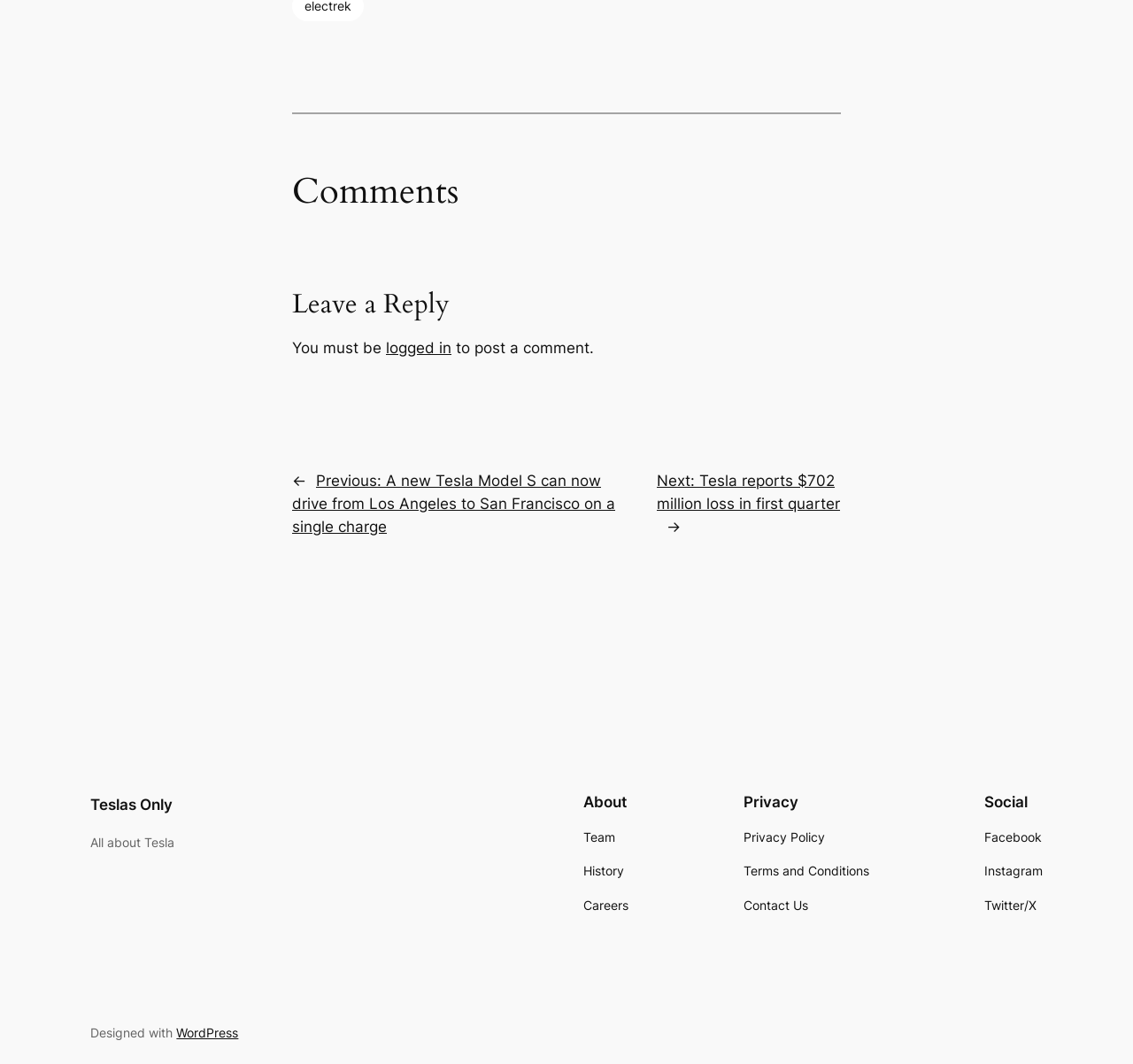Answer the question below in one word or phrase:
What are the categories of navigation?

Posts, About, Privacy, Social